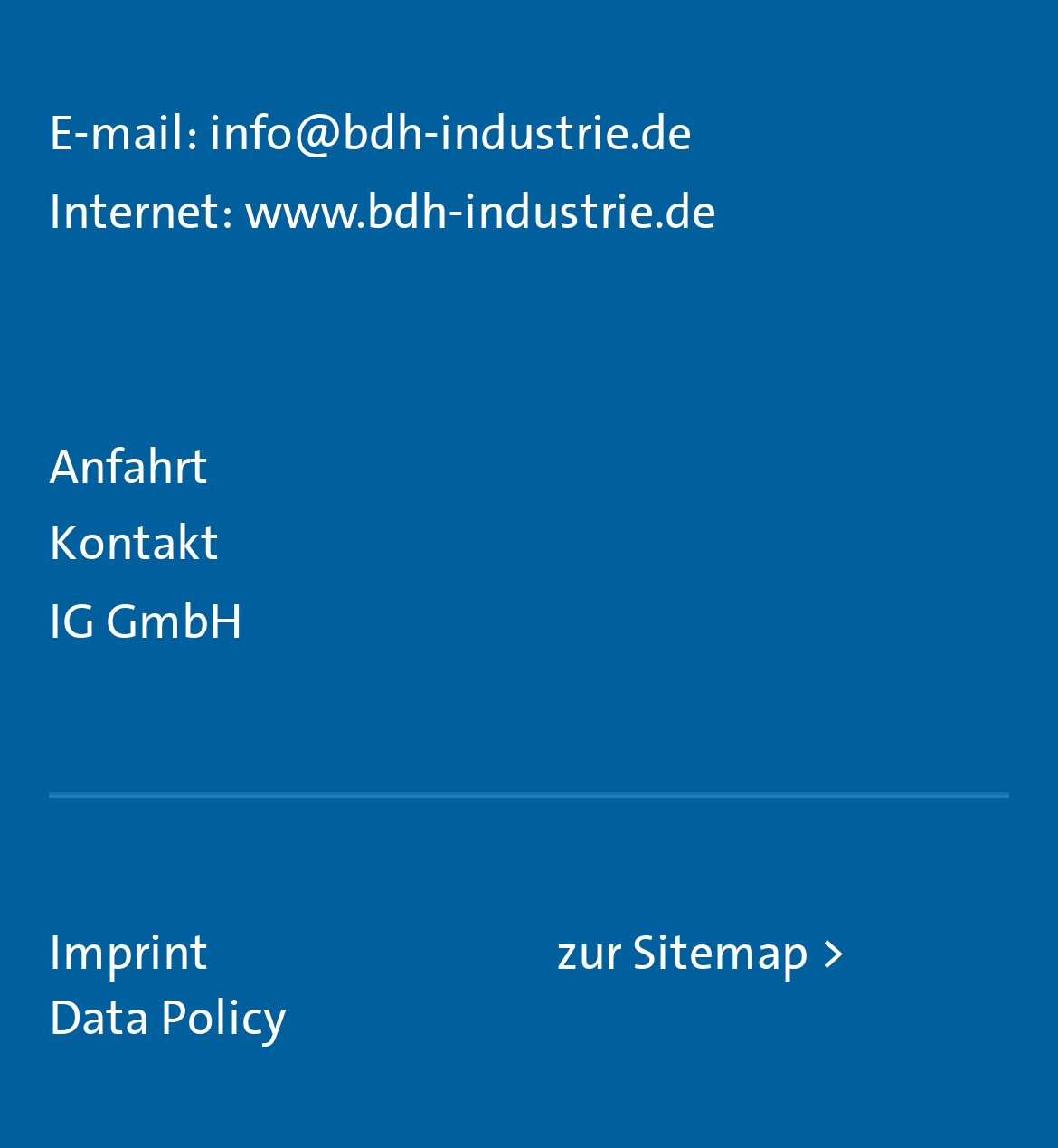Find the bounding box coordinates of the area that needs to be clicked in order to achieve the following instruction: "View contact information". The coordinates should be specified as four float numbers between 0 and 1, i.e., [left, top, right, bottom].

[0.046, 0.445, 0.208, 0.502]